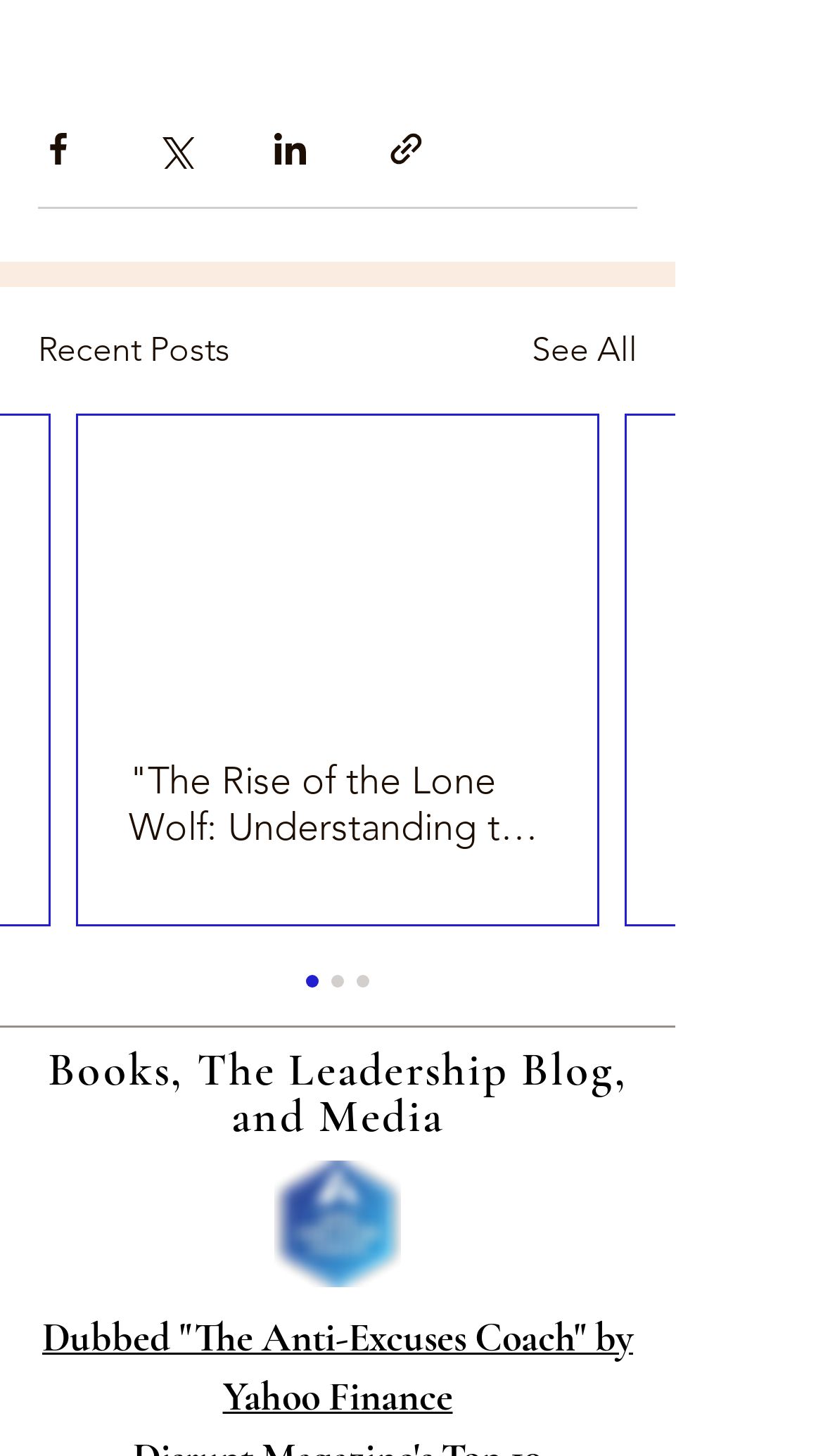Using the given element description, provide the bounding box coordinates (top-left x, top-left y, bottom-right x, bottom-right y) for the corresponding UI element in the screenshot: See All

[0.646, 0.221, 0.774, 0.256]